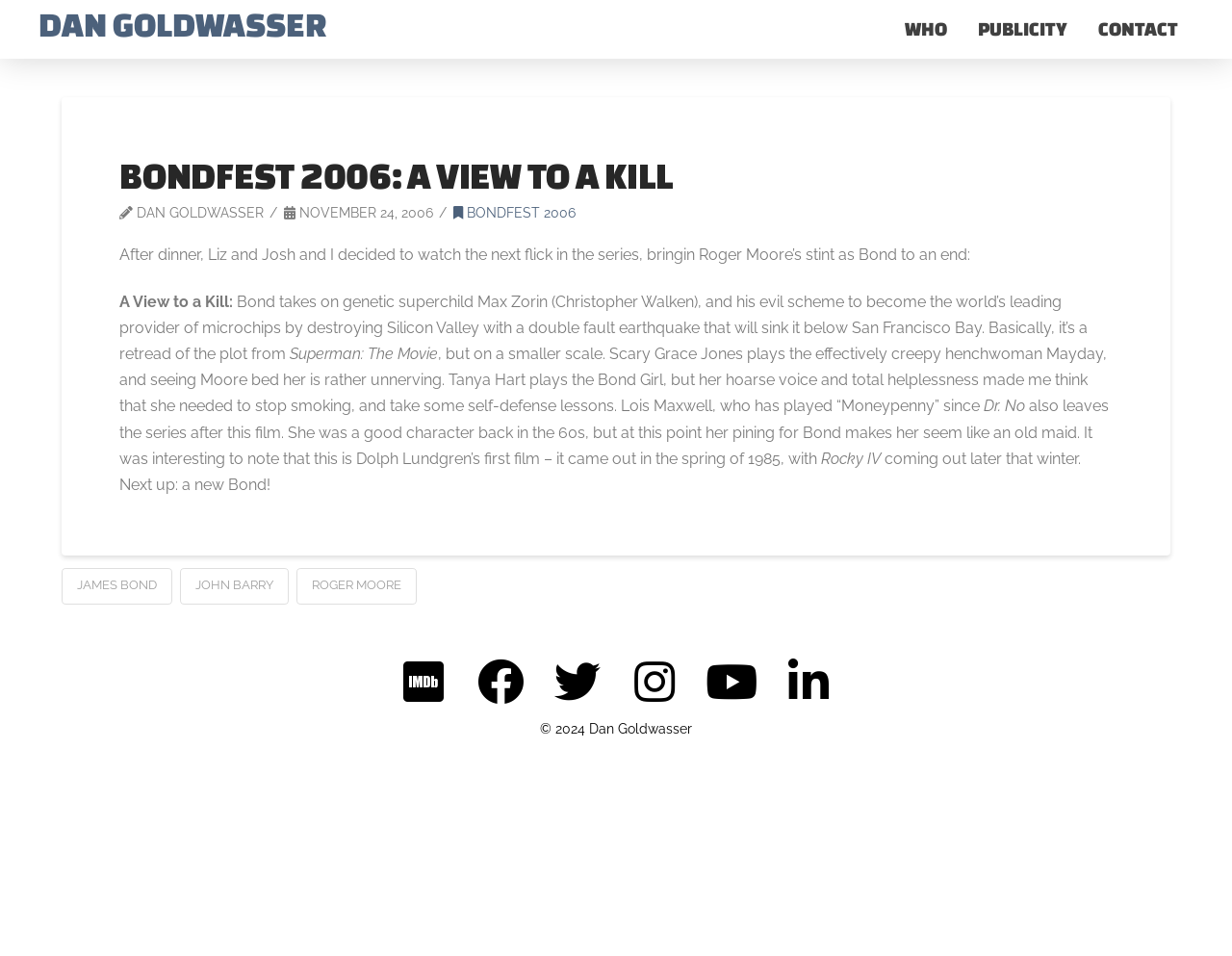Find the bounding box coordinates of the element's region that should be clicked in order to follow the given instruction: "read about Bondfest 2006". The coordinates should consist of four float numbers between 0 and 1, i.e., [left, top, right, bottom].

[0.097, 0.162, 0.903, 0.204]